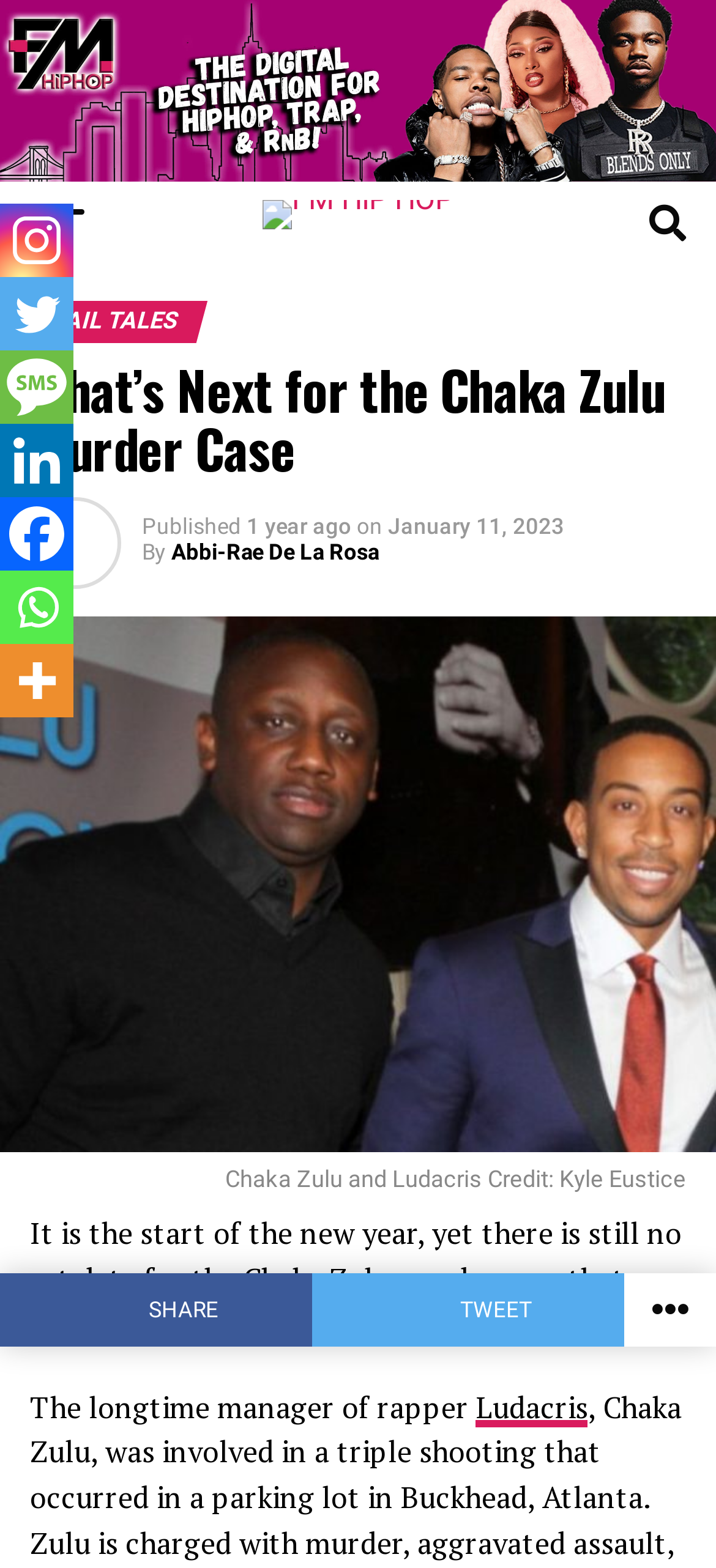What is the name of the manager charged with murder?
Please answer the question with as much detail and depth as you can.

I found the manager's name by looking at the heading 'What’s Next for the Chaka Zulu Murder Case'.